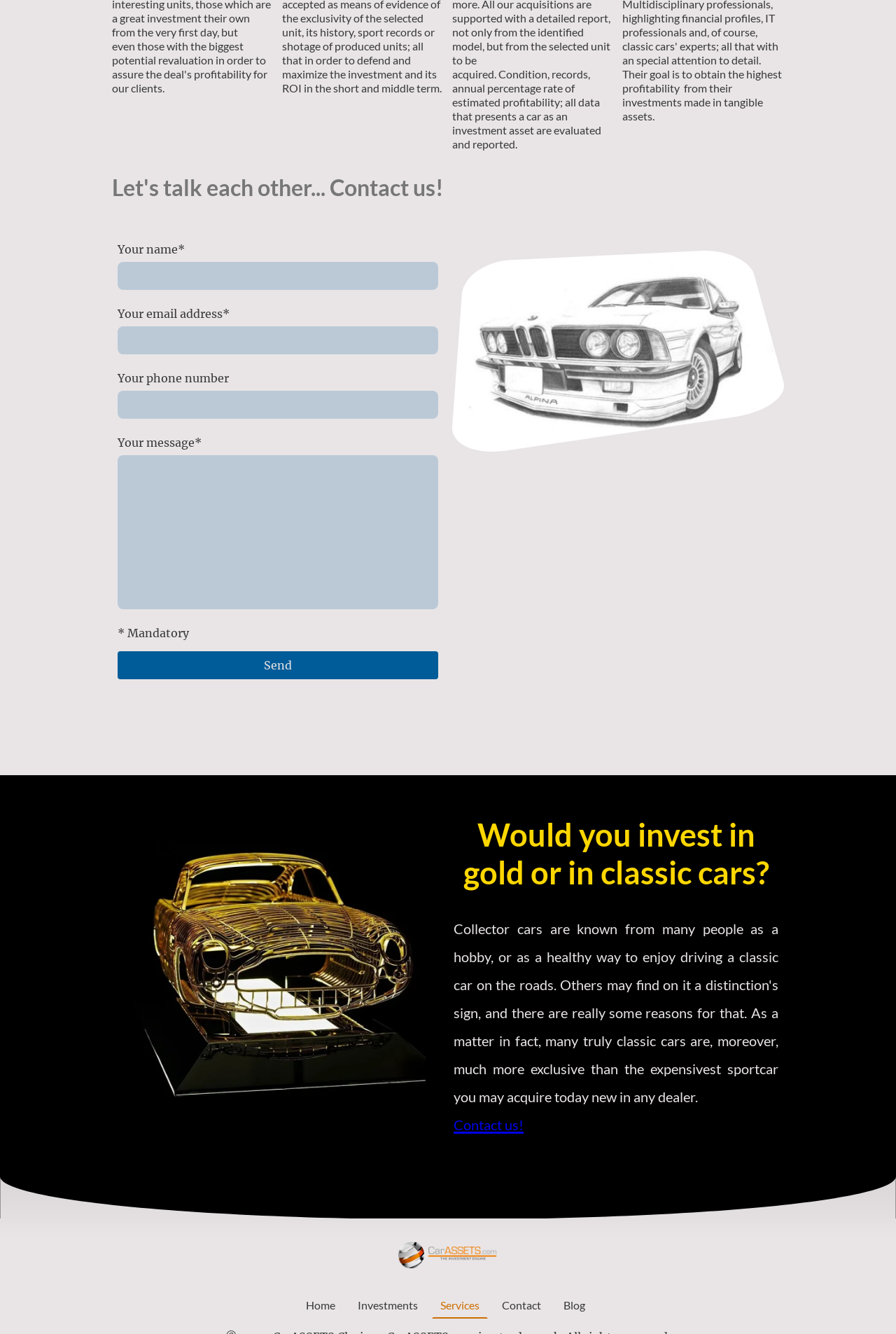Please find the bounding box for the UI element described by: "alt="CarASSETS Clasicos"".

[0.444, 0.93, 0.556, 0.951]